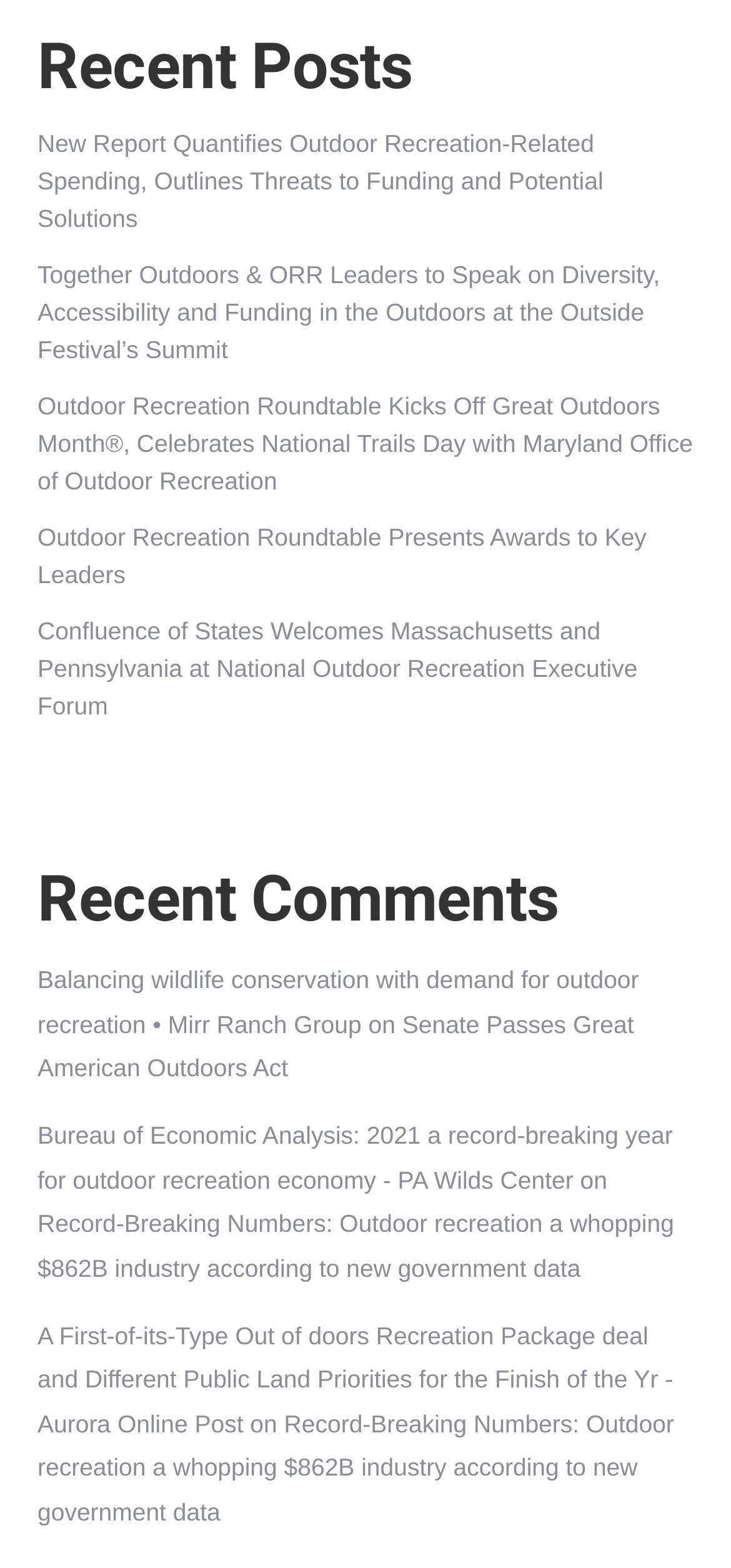What is the main topic of the webpage?
Please answer the question as detailed as possible based on the image.

The webpage appears to be about outdoor recreation, as evidenced by the headings 'Recent Posts' and 'Recent Comments', as well as the links to articles about outdoor recreation-related spending, diversity, and funding.